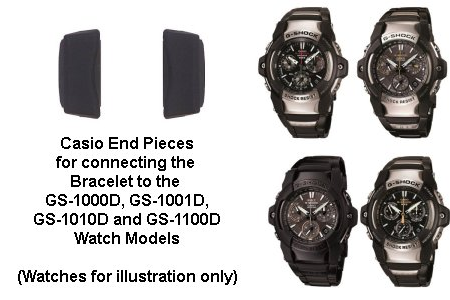How many end pieces are displayed on the left?
Kindly answer the question with as much detail as you can.

The caption describes the image, stating that on the left, two end pieces are prominently displayed, highlighting their sleek and functional design.